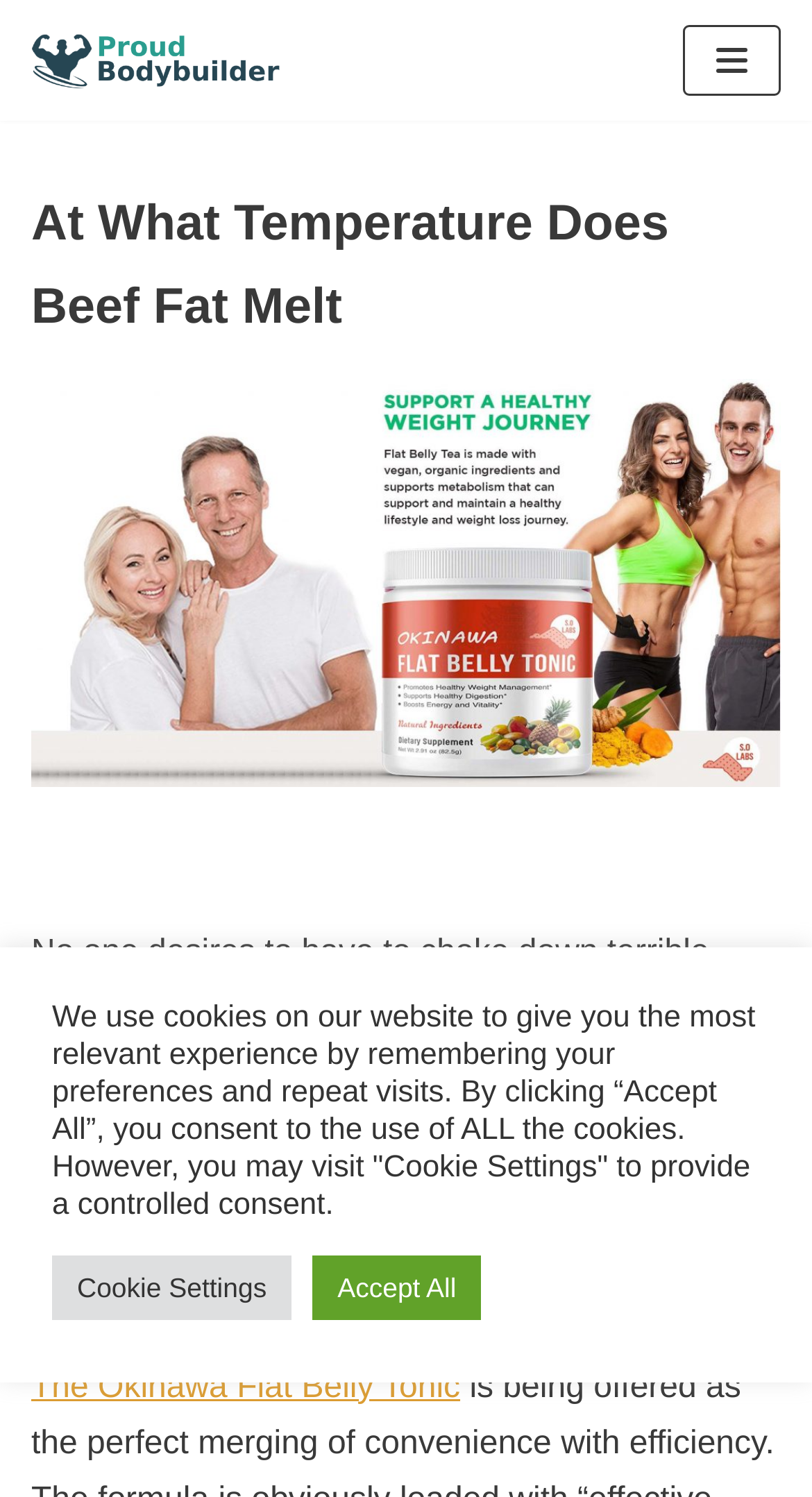Answer the question in one word or a short phrase:
Is there a navigation menu on the webpage?

Yes